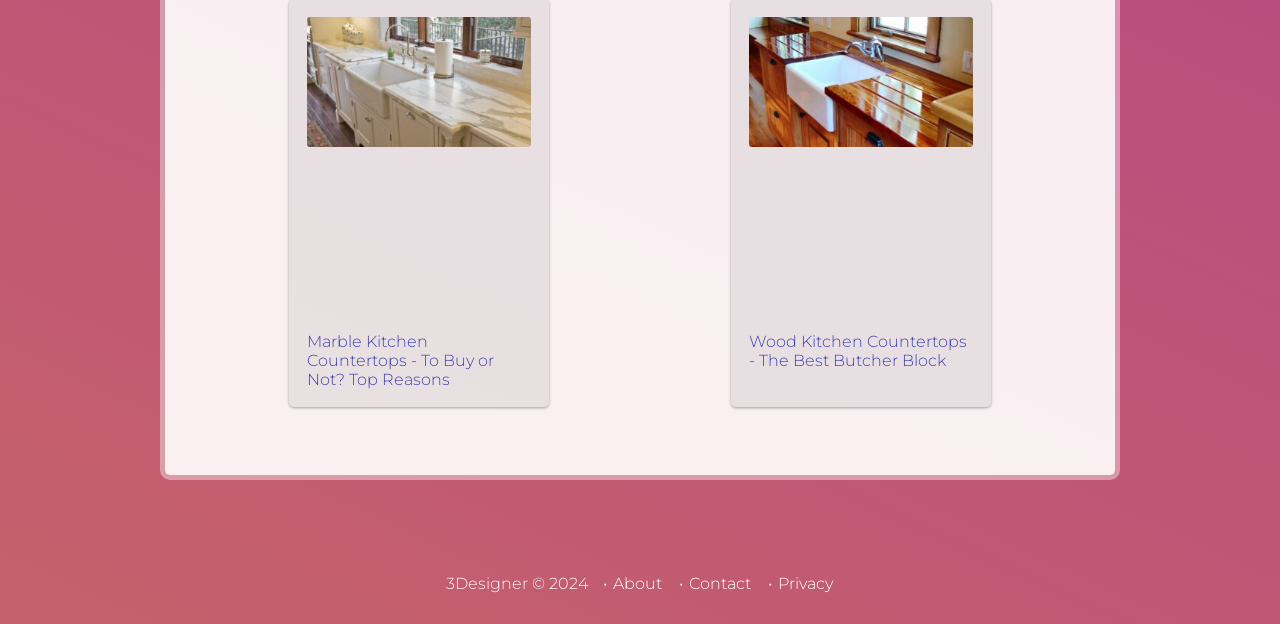Look at the image and write a detailed answer to the question: 
How many figures are there on the webpage?

There are two figure elements on the webpage, each containing an image. These figures are associated with the links 'Marble Kitchen Countertops - To Buy or Not? Top Reasons' and 'Wood Kitchen Countertops - The Best Butcher Block'.